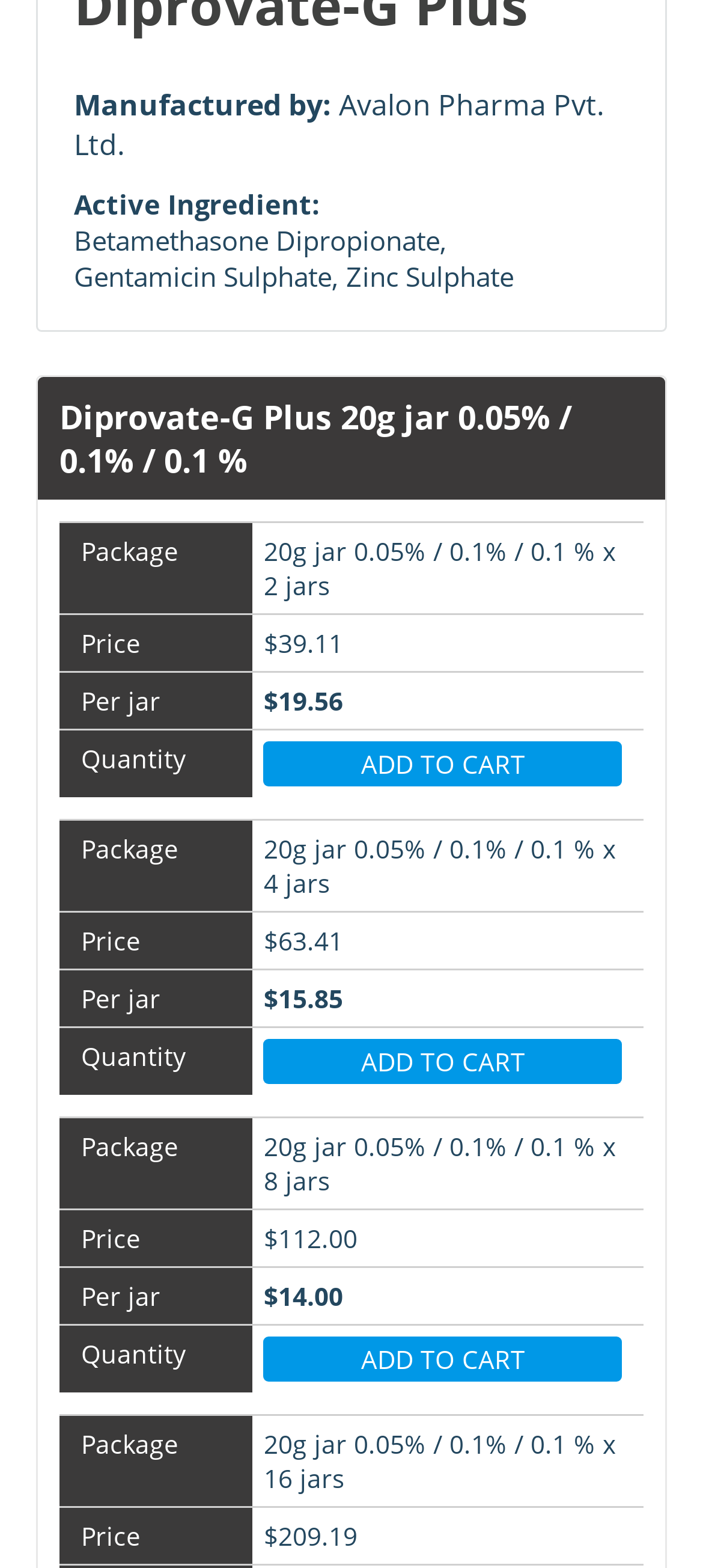Locate the UI element that matches the description Gentamicin Sulphate in the webpage screenshot. Return the bounding box coordinates in the format (top-left x, top-left y, bottom-right x, bottom-right y), with values ranging from 0 to 1.

[0.105, 0.164, 0.492, 0.188]